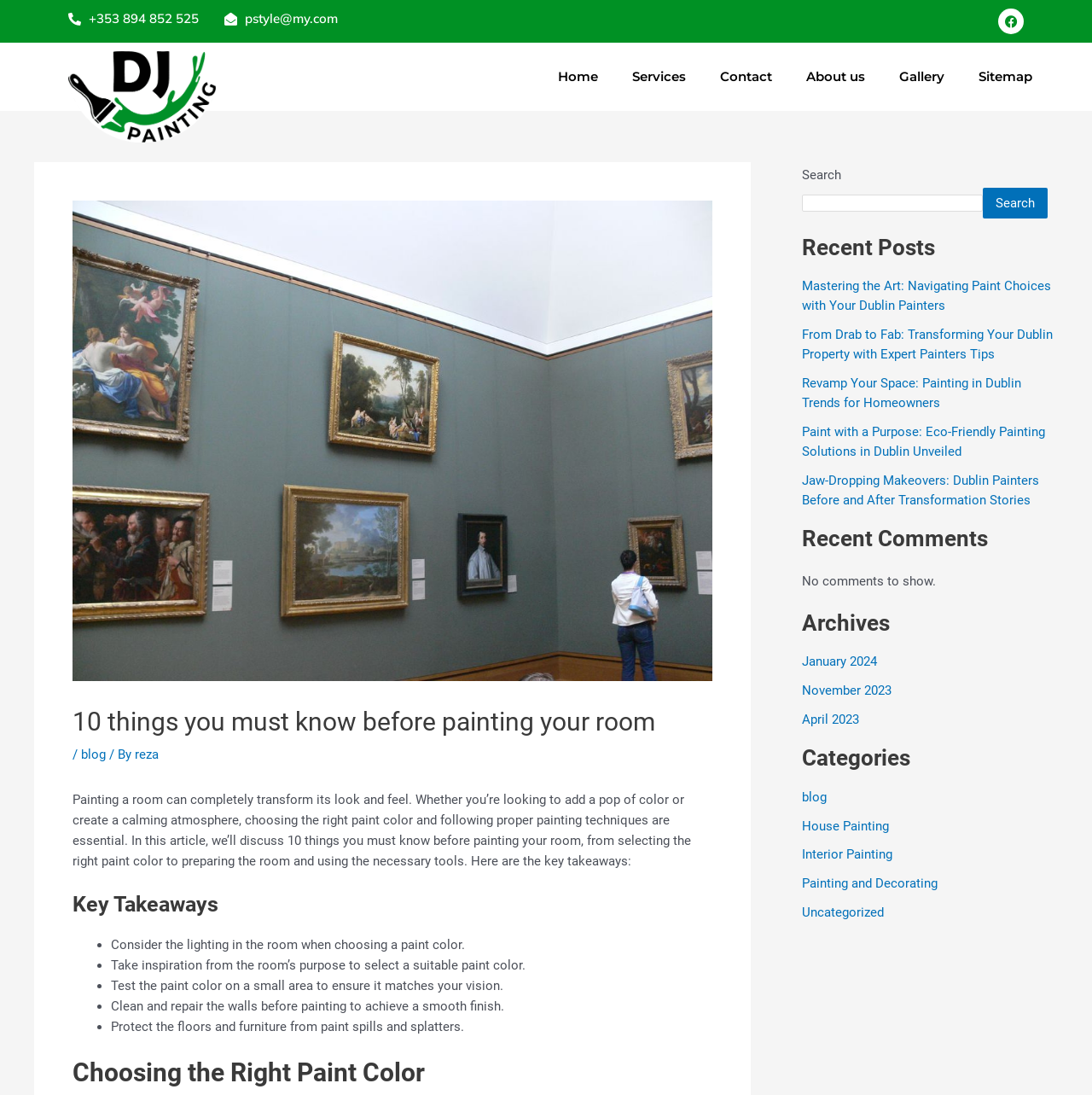Please identify the bounding box coordinates of the element's region that I should click in order to complete the following instruction: "Read the 'Mastering the Art: Navigating Paint Choices with Your Dublin Painters' article". The bounding box coordinates consist of four float numbers between 0 and 1, i.e., [left, top, right, bottom].

[0.734, 0.254, 0.962, 0.286]